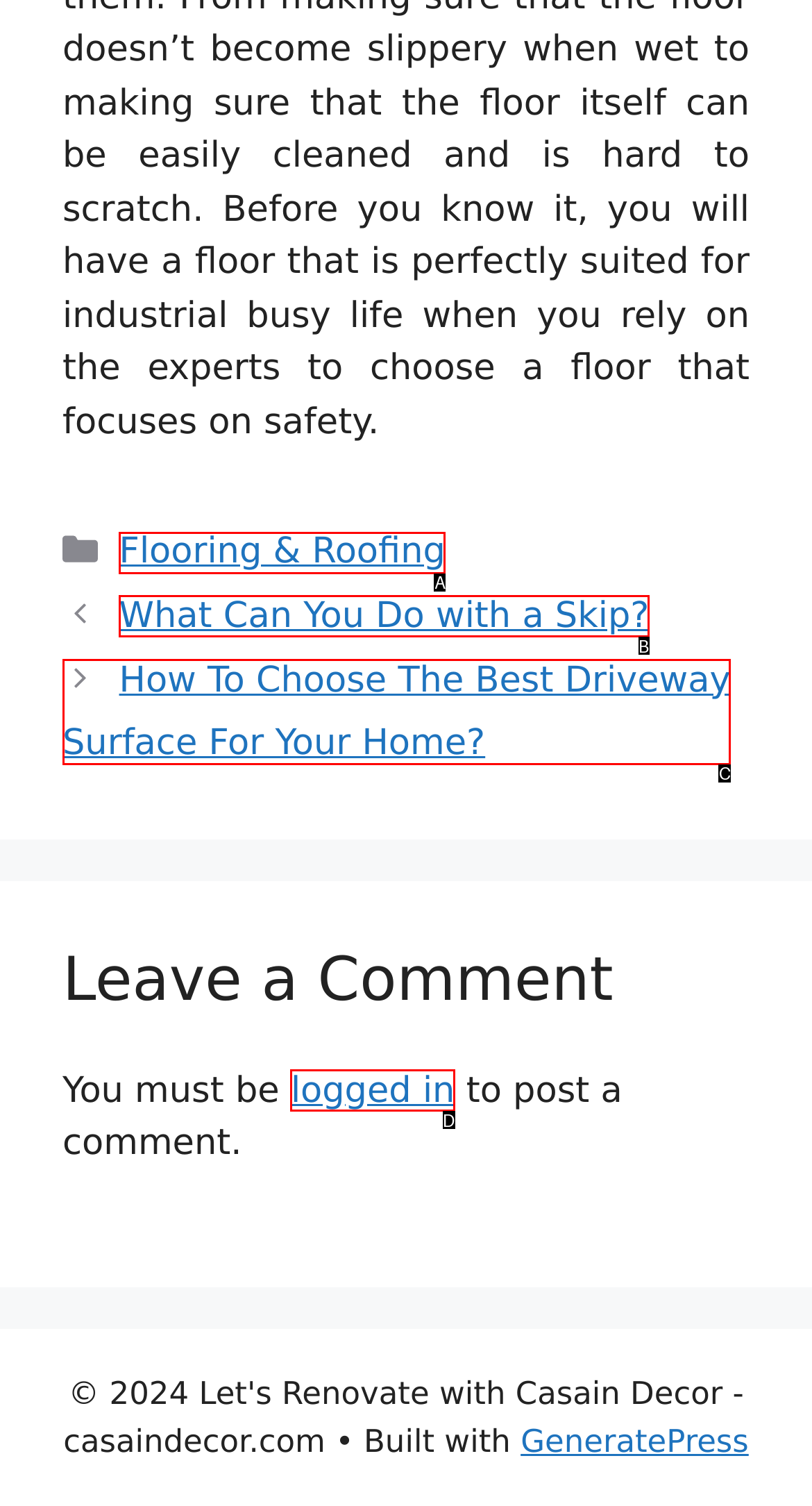Choose the HTML element that matches the description: alt="Guy's View of the World"
Reply with the letter of the correct option from the given choices.

None